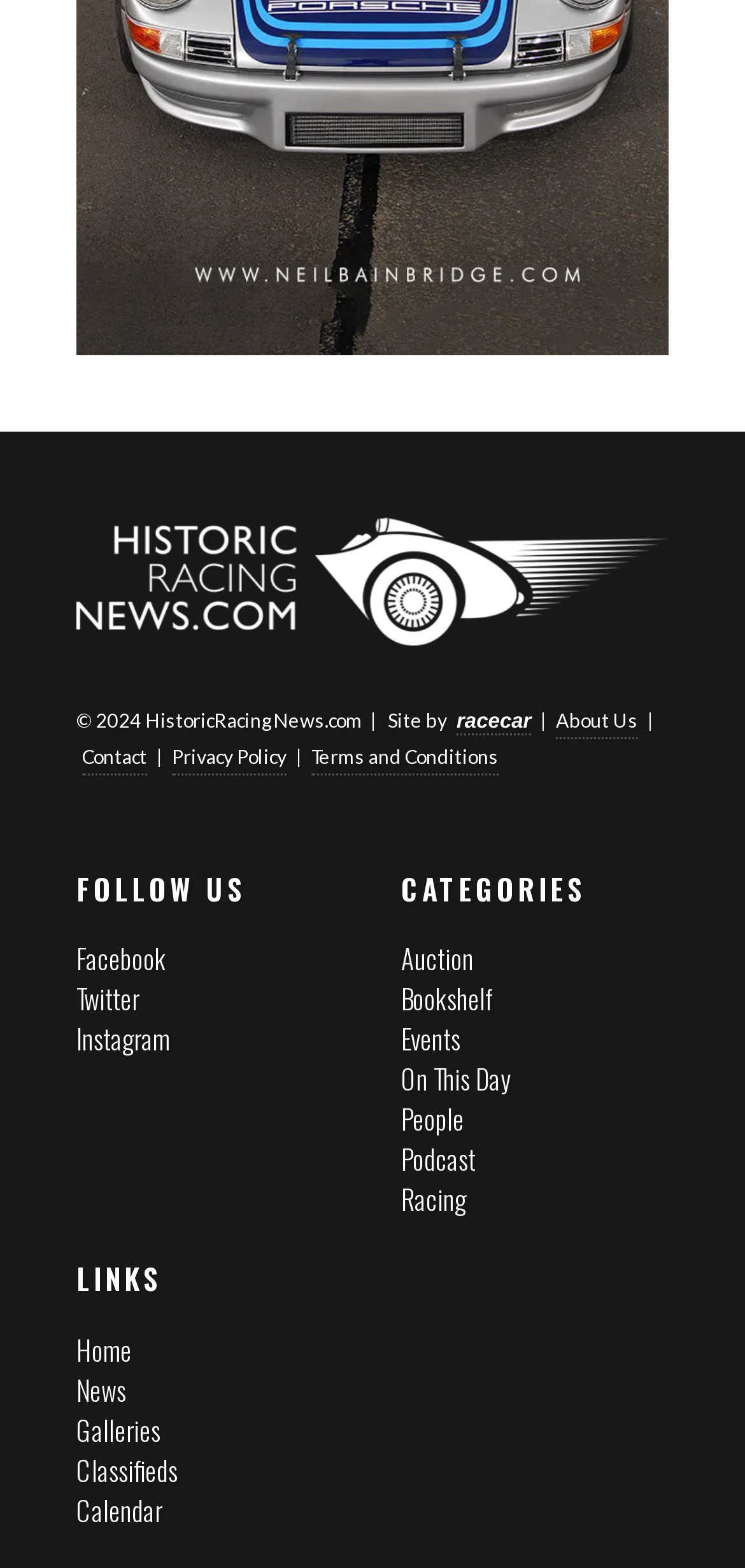What is the name of the website?
Give a comprehensive and detailed explanation for the question.

The name of the website can be found in the copyright information at the top of the page, which reads '© 2024 HistoricRacingNews.com'.